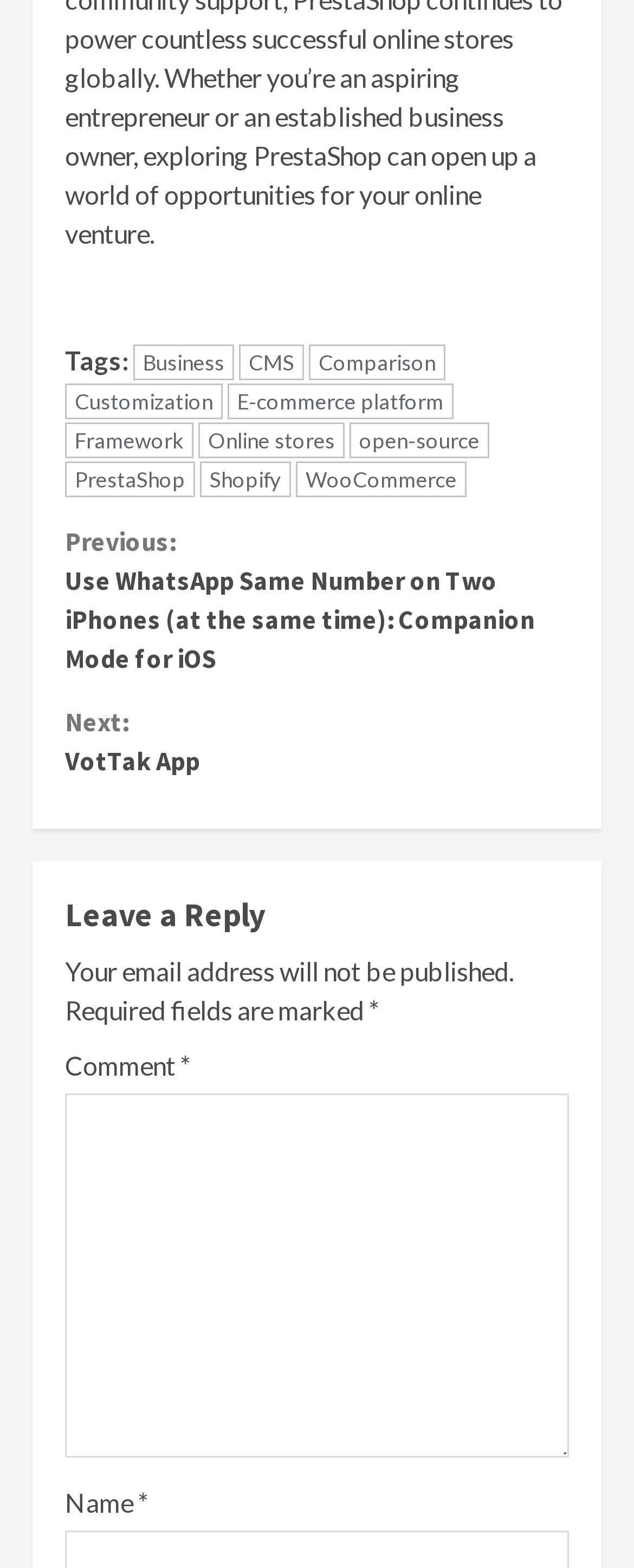Find the bounding box coordinates for the area you need to click to carry out the instruction: "Click on the 'Next' link". The coordinates should be four float numbers between 0 and 1, indicated as [left, top, right, bottom].

[0.103, 0.448, 0.897, 0.498]